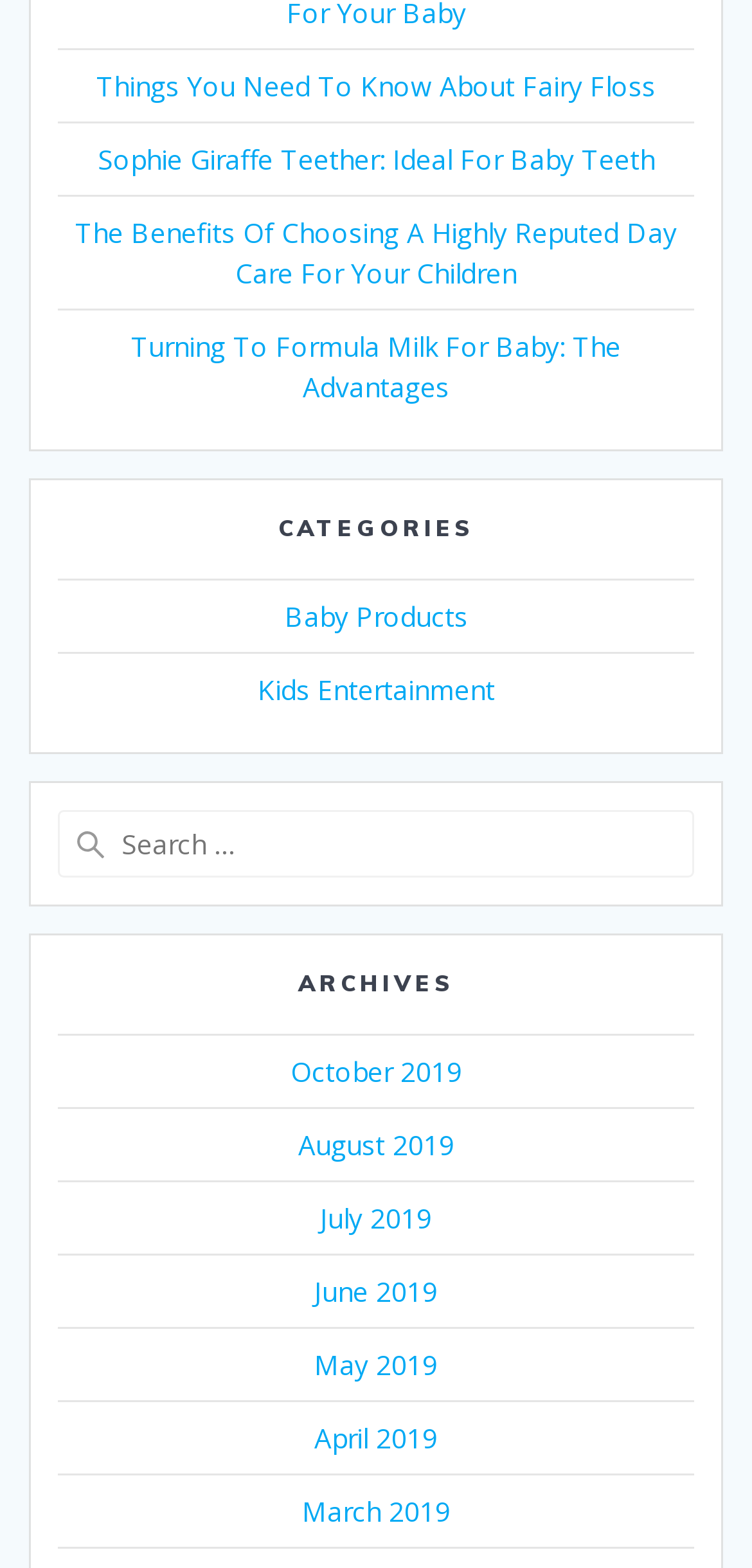Please indicate the bounding box coordinates of the element's region to be clicked to achieve the instruction: "Explore kids entertainment". Provide the coordinates as four float numbers between 0 and 1, i.e., [left, top, right, bottom].

[0.342, 0.429, 0.658, 0.452]